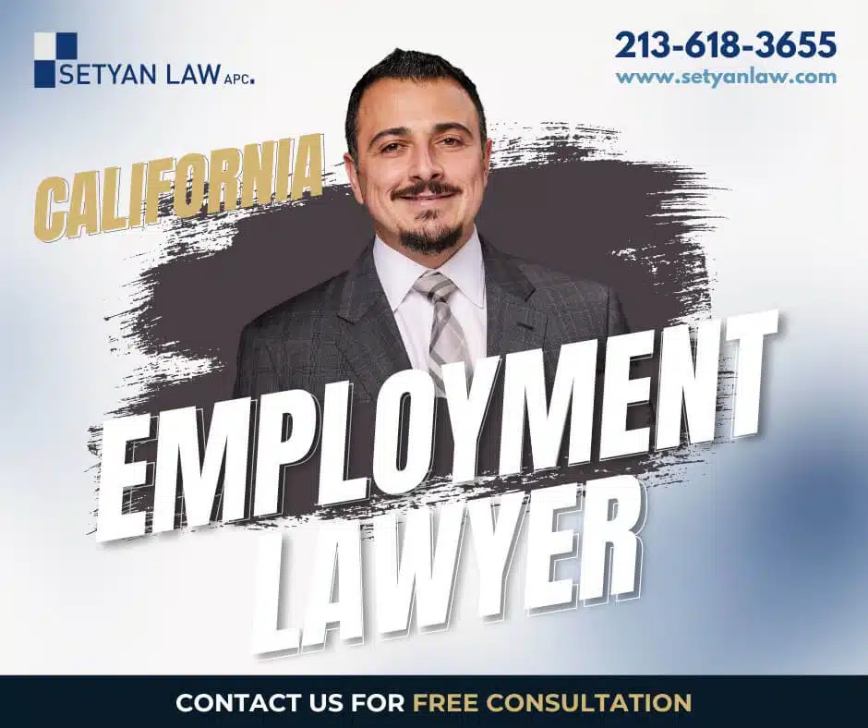Using the information in the image, could you please answer the following question in detail:
What is the purpose of the call to action?

The caption explains that the call to action invites potential clients with the message 'CONTACT US FOR FREE CONSULTATION', which implies that the purpose of the call to action is to encourage potential clients to reach out to the law firm for a free consultation.